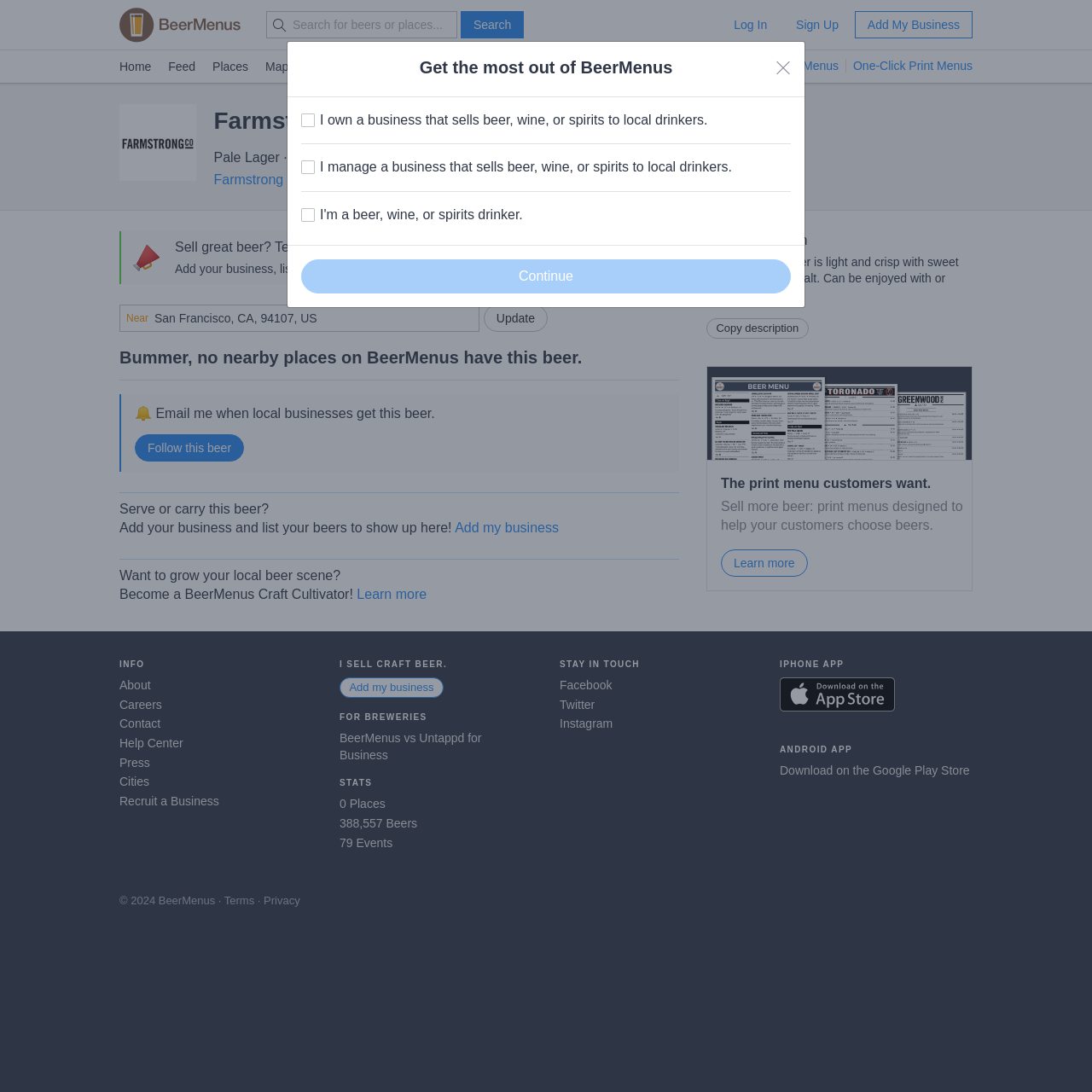What is the name of the beer?
Refer to the image and give a detailed response to the question.

I found the answer by looking at the heading element that says 'Farmstrong La Raza Ambar' which is likely the name of the beer.